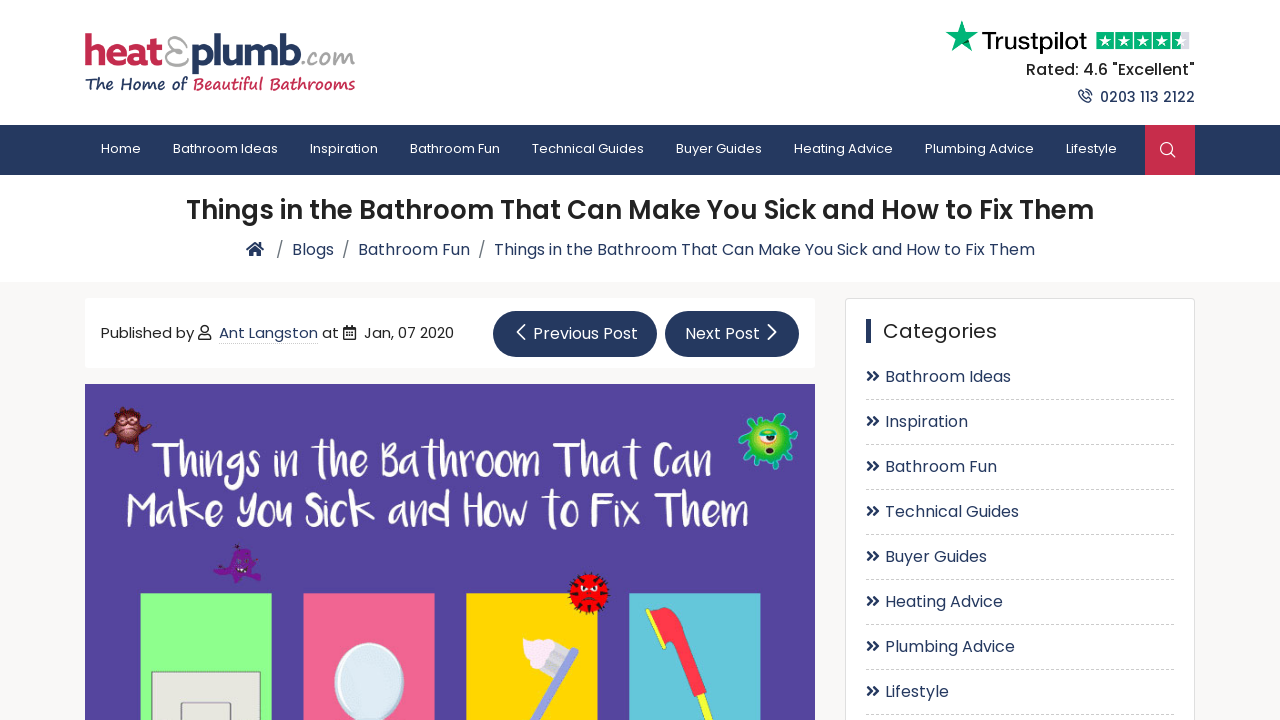Locate the bounding box coordinates of the element I should click to achieve the following instruction: "View previous post".

[0.385, 0.432, 0.513, 0.496]